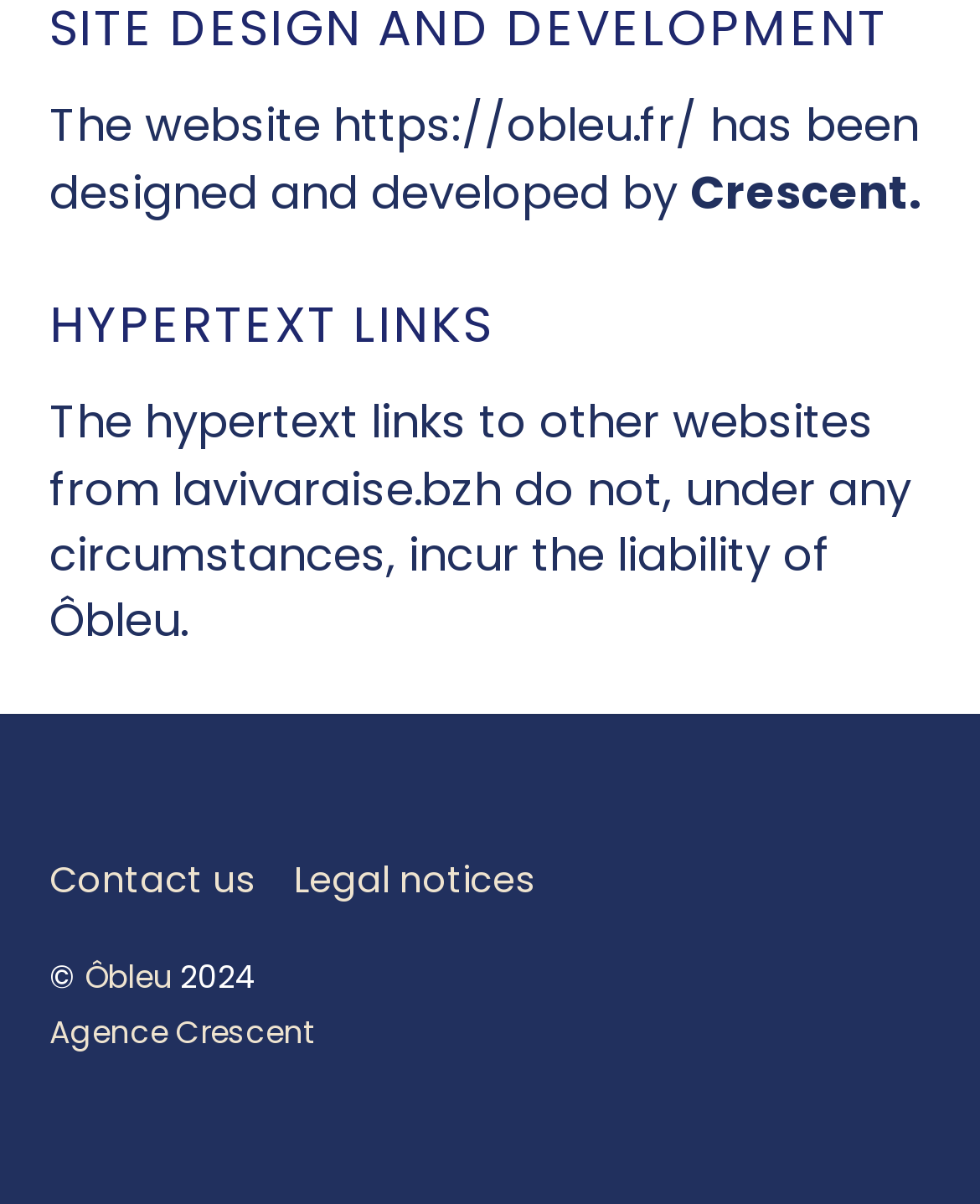What is the purpose of the hypertext links?
Utilize the image to construct a detailed and well-explained answer.

The answer can be inferred from the StaticText element with the text 'The hypertext links to other websites from lavivaraise.bzh do not, under any circumstances, incur the liability of Ôbleu.' which suggests that the purpose of the hypertext links is to avoid liability.